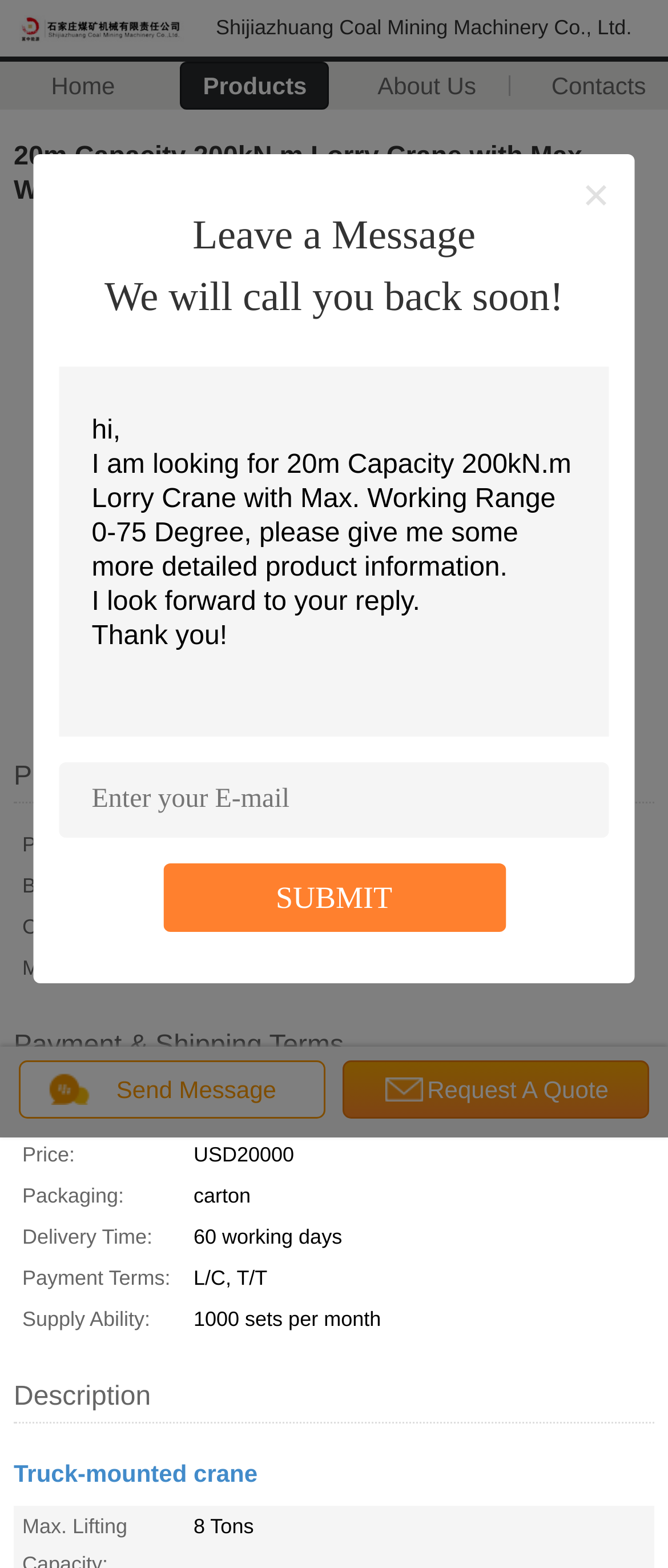What is the price of the lorry crane?
Answer the question with as much detail as you can, using the image as a reference.

I found the price by looking at the table under 'Payment & Shipping Terms' section, where it lists the payment and shipping details. The row with 'Price:' as the header has 'USD20000' as the corresponding value.